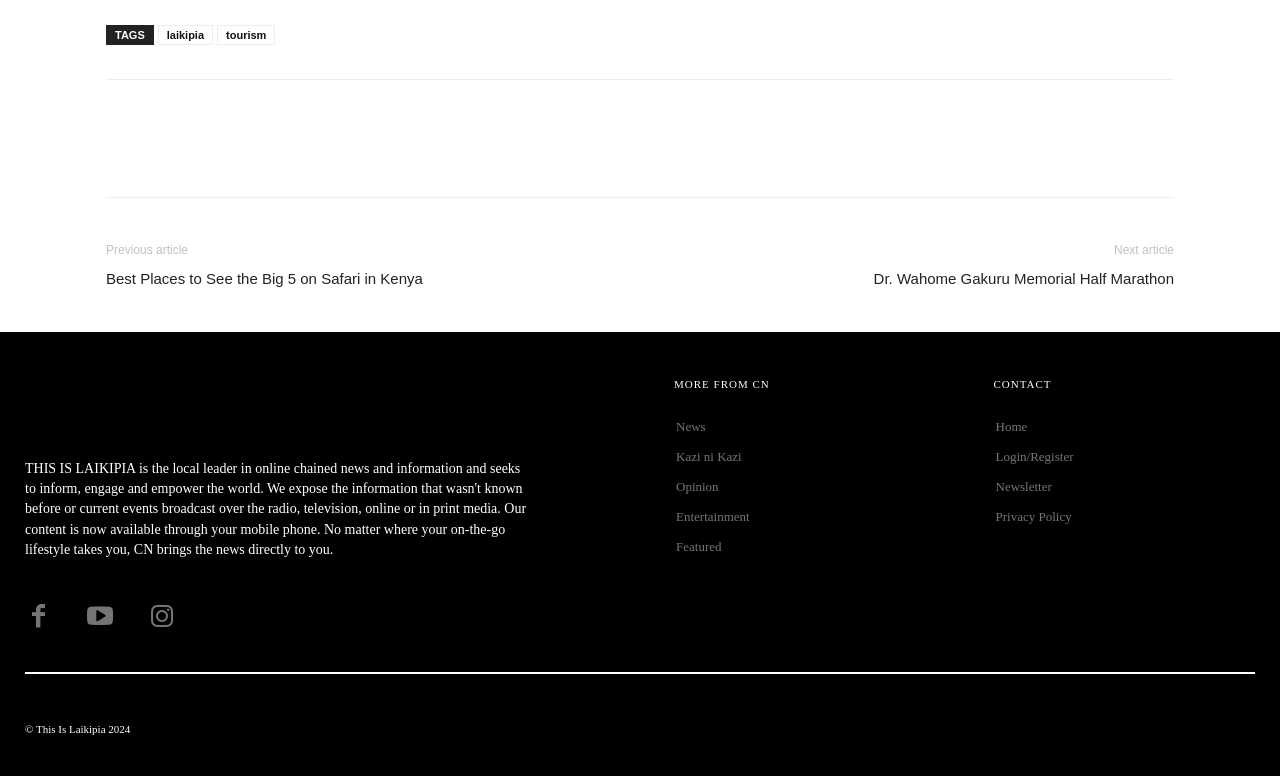Find the bounding box coordinates of the element you need to click on to perform this action: 'Visit the 'Best Places to See the Big 5 on Safari in Kenya' article'. The coordinates should be represented by four float values between 0 and 1, in the format [left, top, right, bottom].

[0.083, 0.345, 0.33, 0.372]